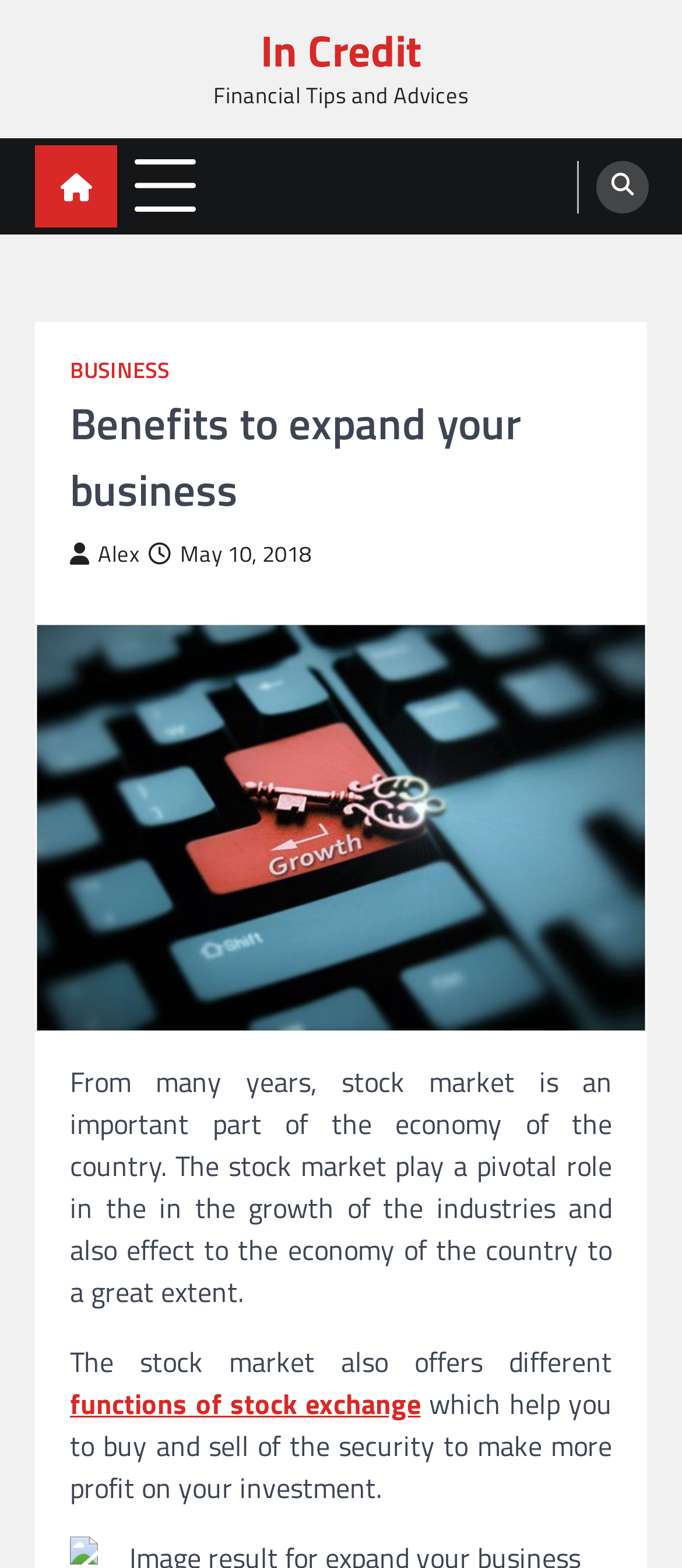What is the role of the stock market?
Look at the screenshot and respond with one word or a short phrase.

Pivotal role in growth